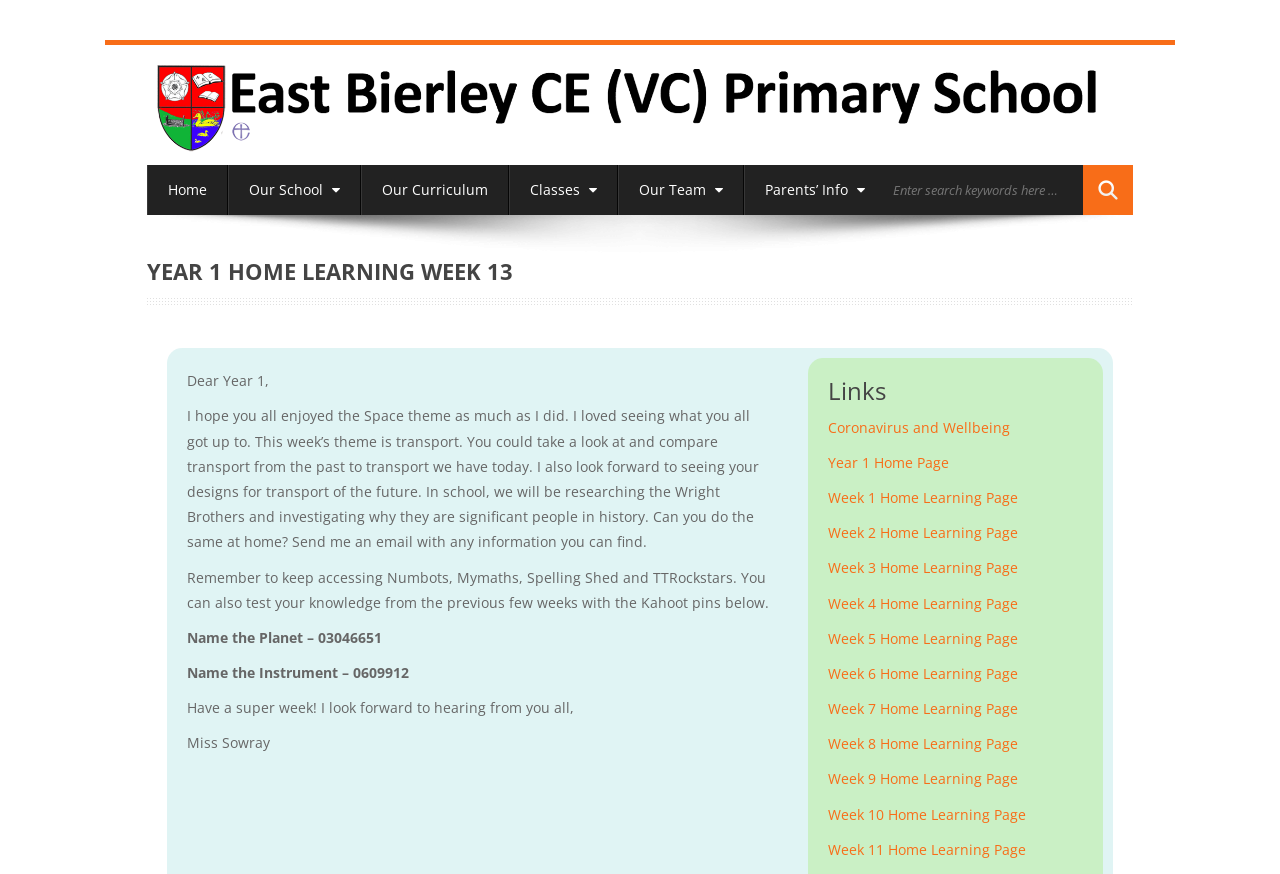Please find and report the primary heading text from the webpage.

YEAR 1 HOME LEARNING WEEK 13